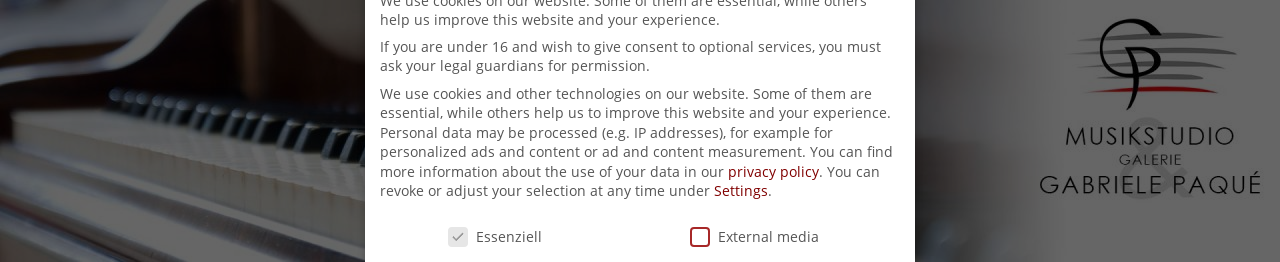What is the age threshold for consent for optional services?
Please answer the question with a detailed response using the information from the screenshot.

The section on cookie usage mentions guidance for users under 16 regarding consent for optional services, implying that users below the age of 16 require consent for these services.